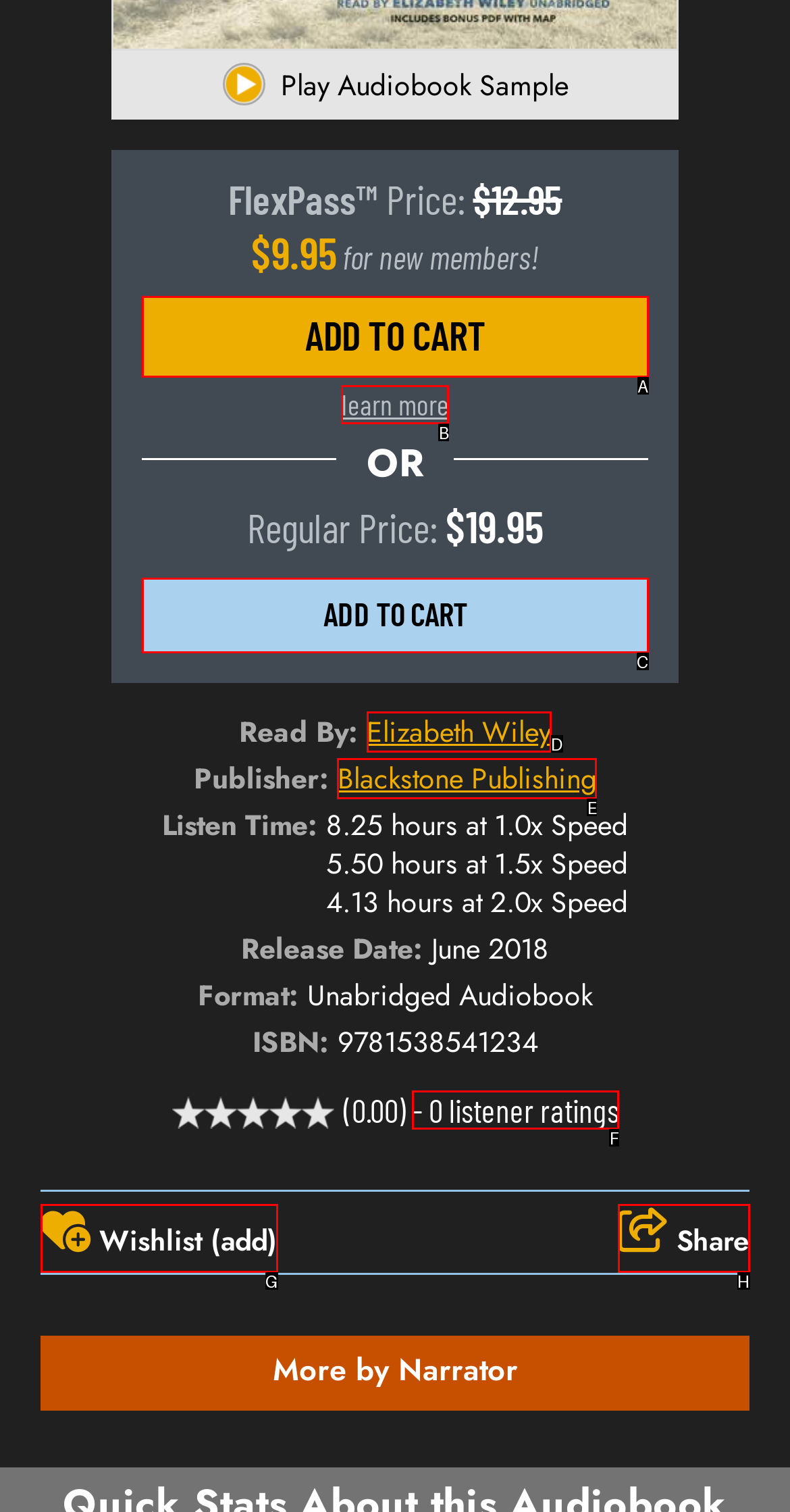Based on the description: learn more, select the HTML element that best fits. Reply with the letter of the correct choice from the options given.

B